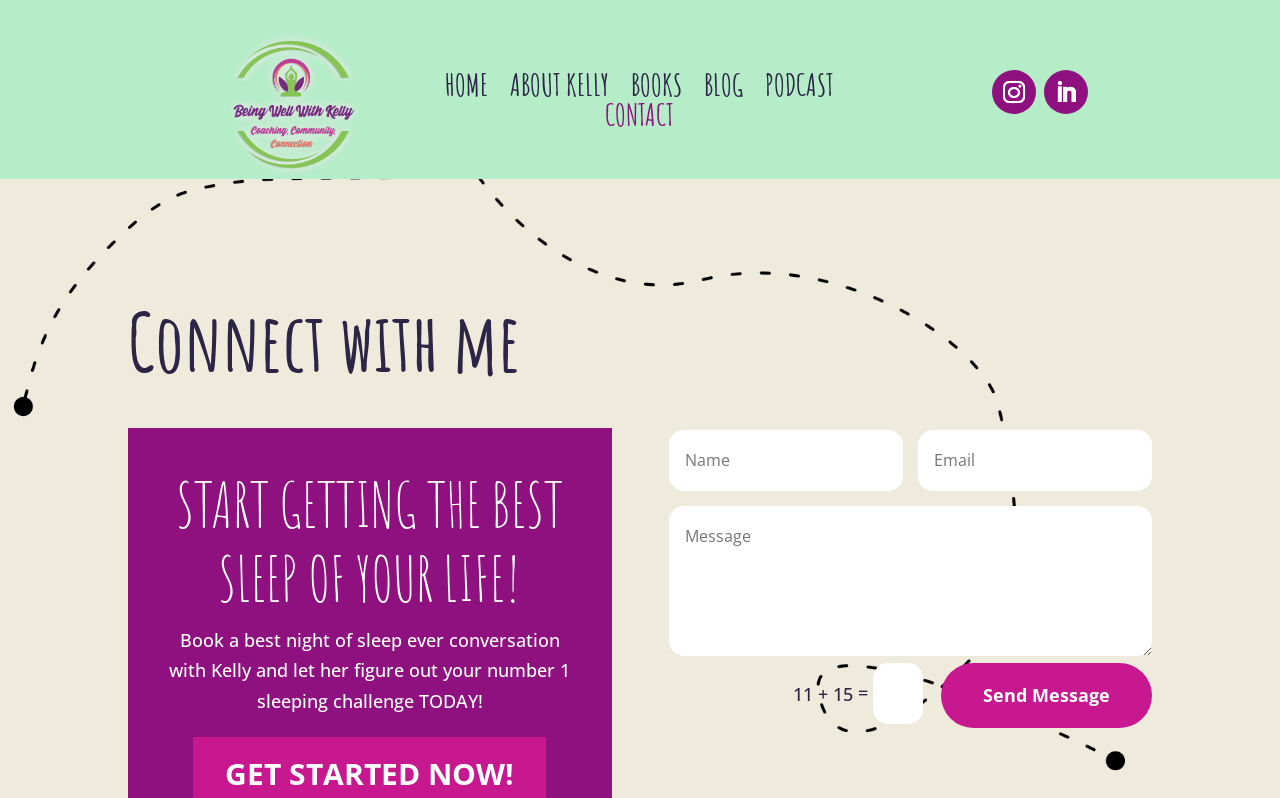Please extract the webpage's main title and generate its text content.

Connect with me 